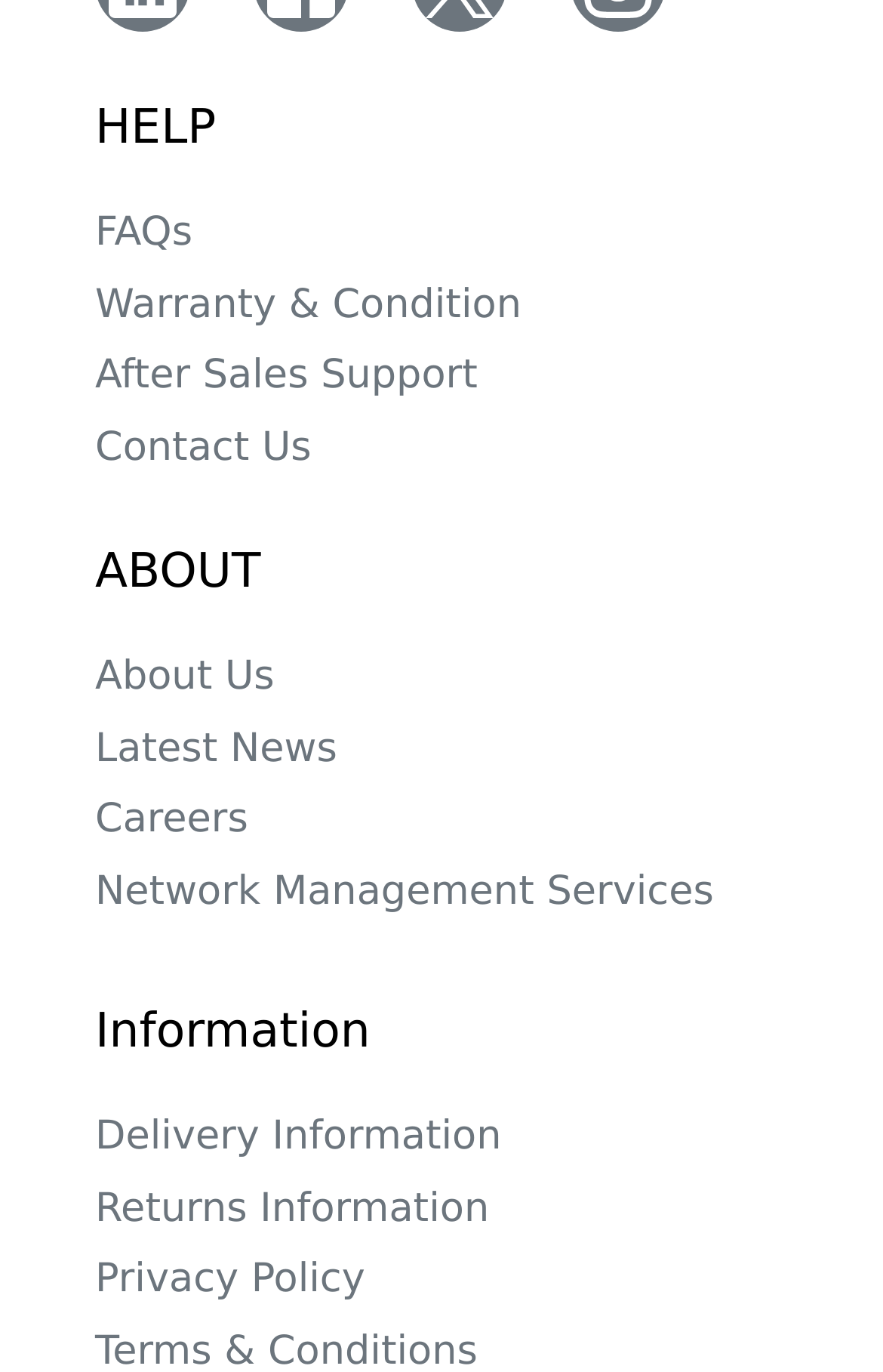How many links are under 'ABOUT'?
Kindly offer a comprehensive and detailed response to the question.

Under the 'ABOUT' static text, I found four links: 'About Us', 'Latest News', 'Careers', and 'Network Management Services', which are located at [0.108, 0.474, 0.892, 0.526], [0.108, 0.526, 0.892, 0.578], [0.108, 0.578, 0.892, 0.63], and [0.108, 0.63, 0.892, 0.682] respectively.